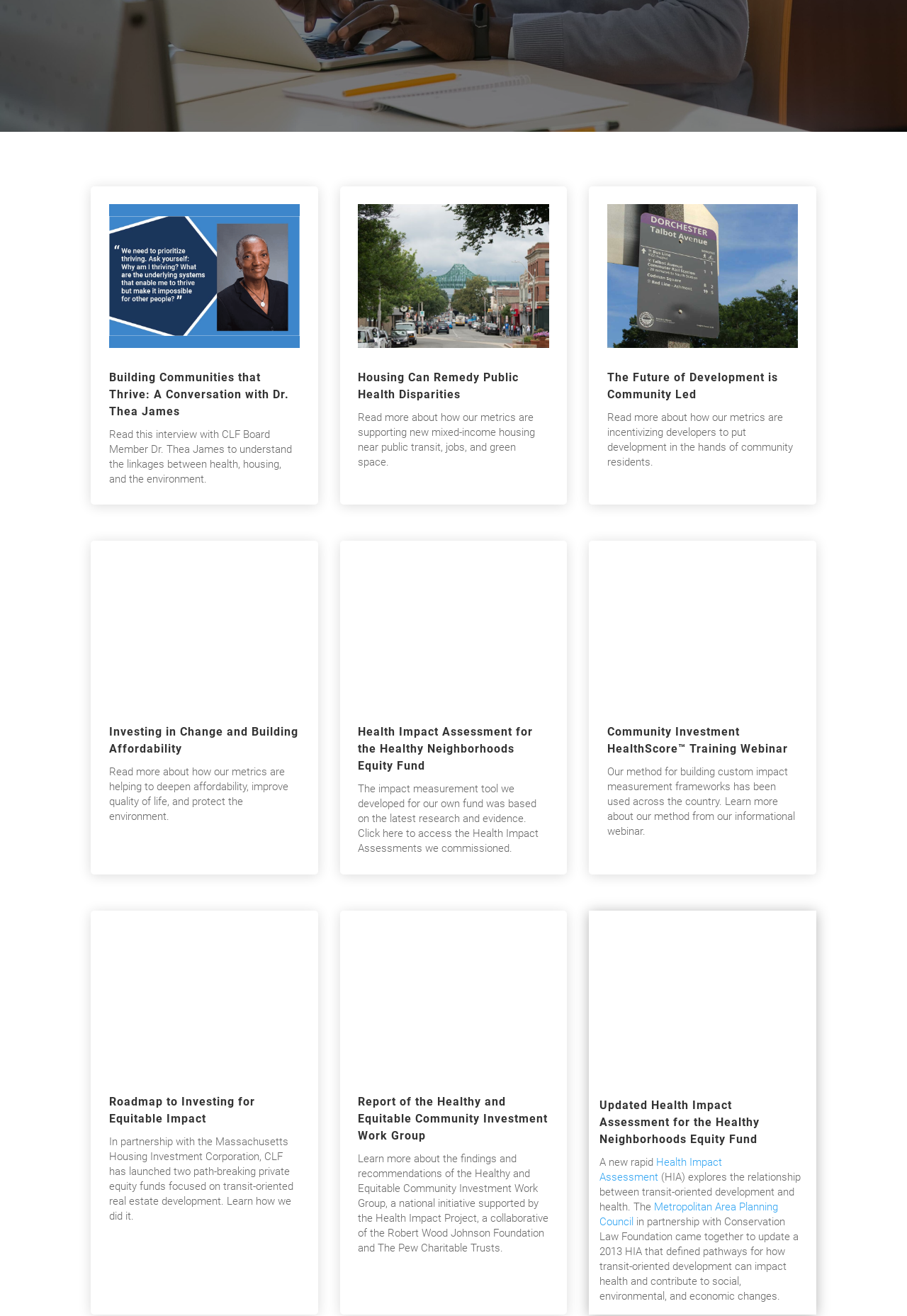Bounding box coordinates are specified in the format (top-left x, top-left y, bottom-right x, bottom-right y). All values are floating point numbers bounded between 0 and 1. Please provide the bounding box coordinate of the region this sentence describes: Metropolitan Area Planning Council

[0.661, 0.912, 0.858, 0.933]